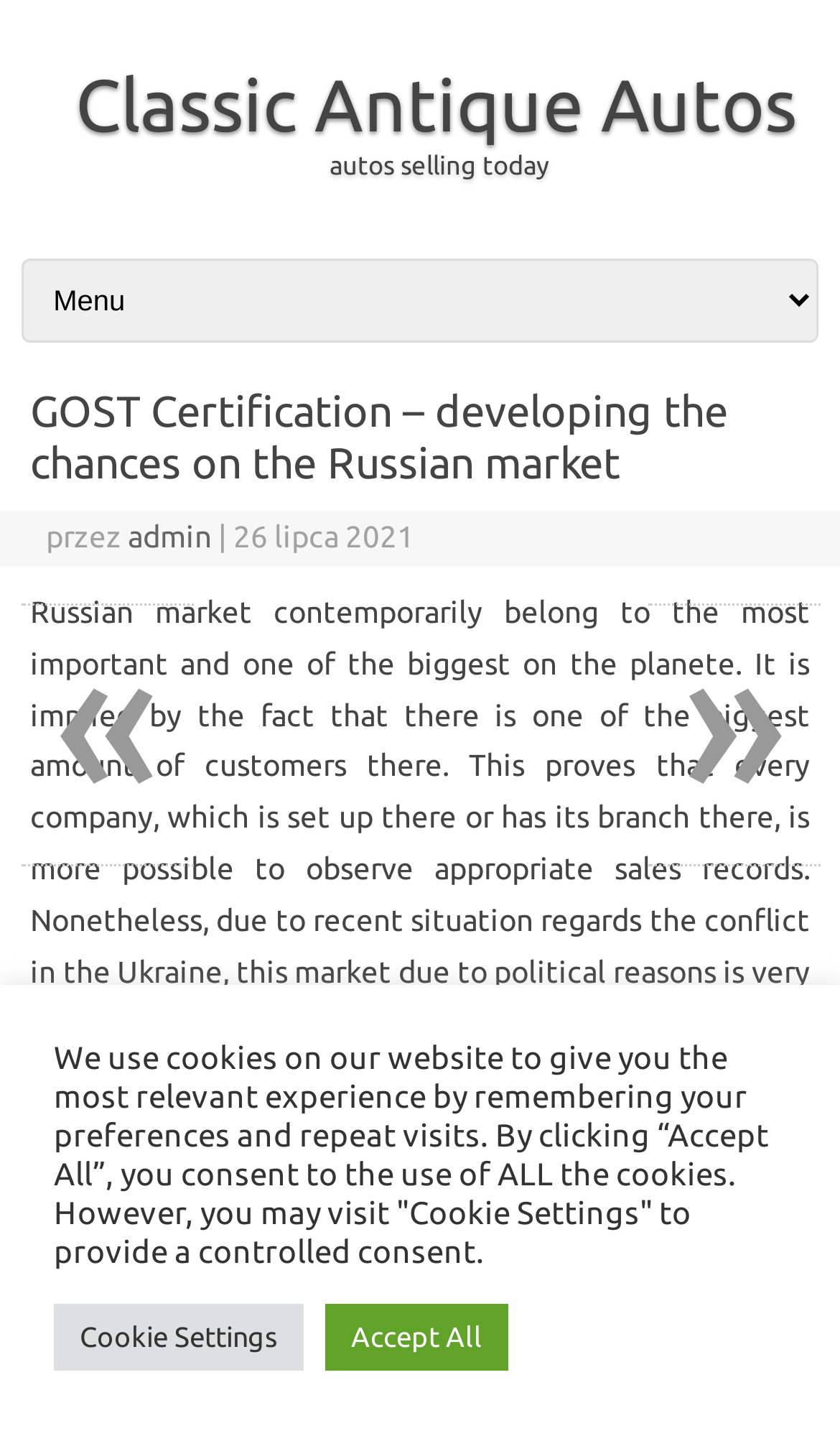Can you provide the bounding box coordinates for the element that should be clicked to implement the instruction: "jump to main content"?

[0.015, 0.181, 0.287, 0.202]